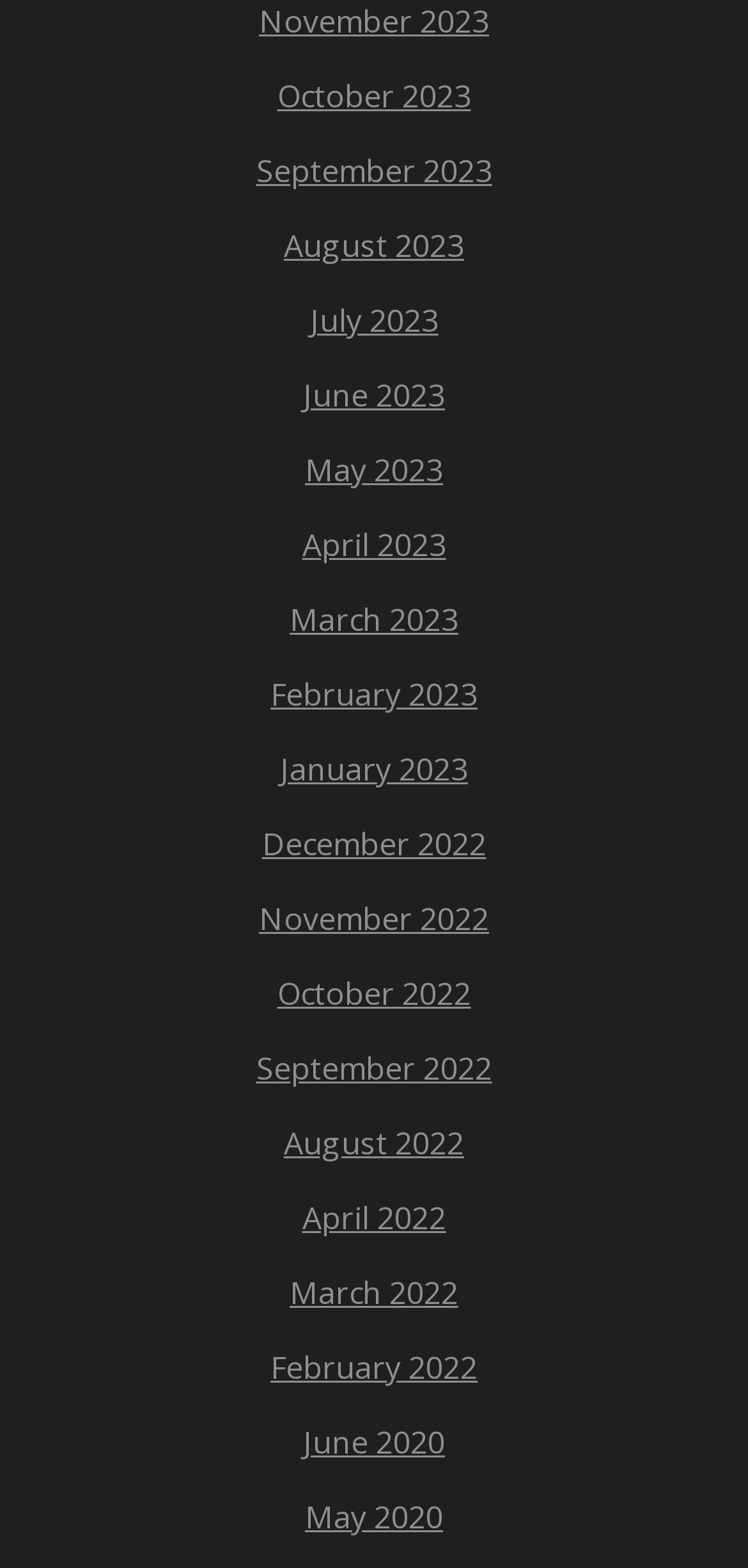Find the bounding box coordinates for the HTML element specified by: "October 2022".

[0.371, 0.62, 0.629, 0.647]